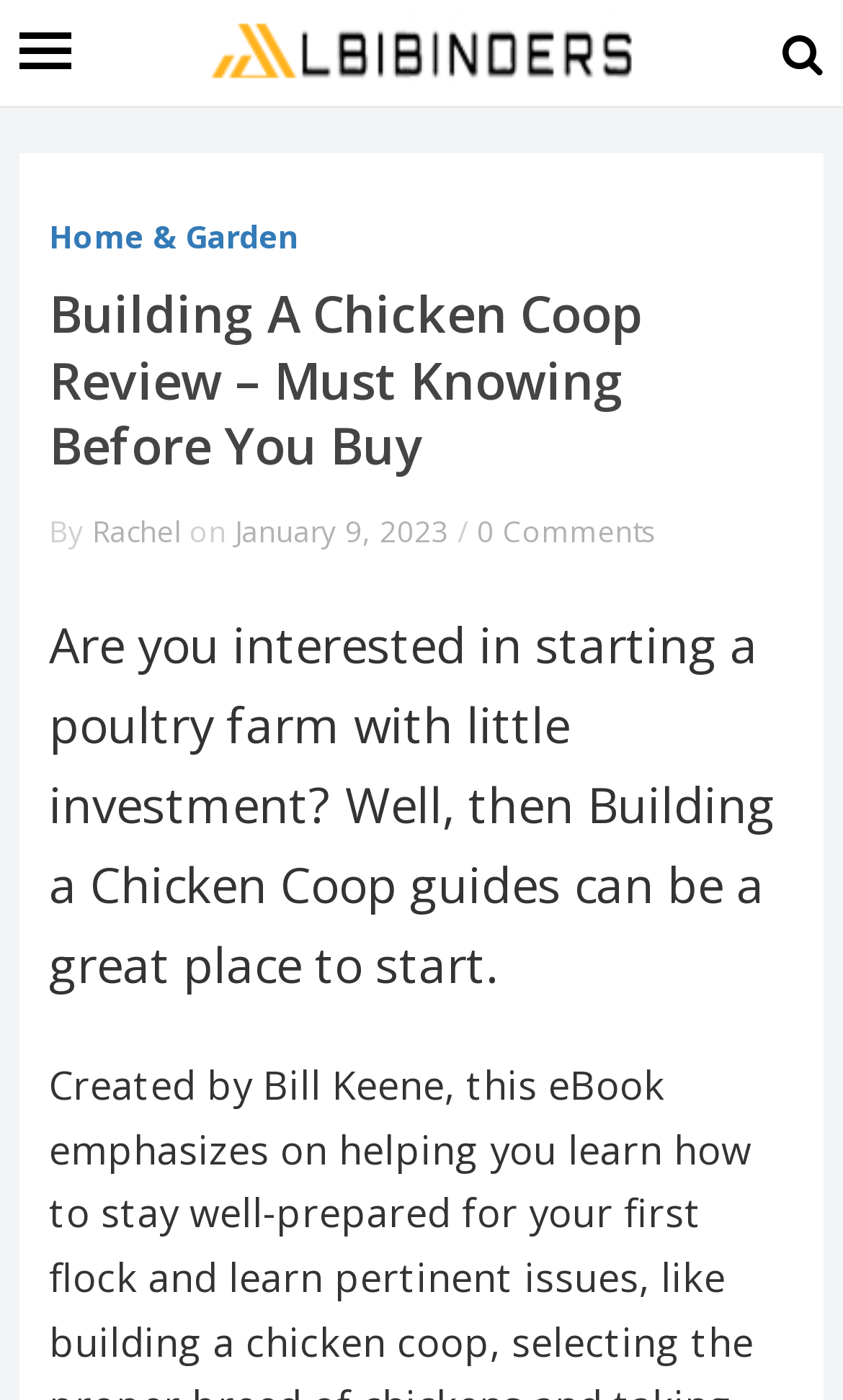What is the category of the review?
Using the image as a reference, answer the question in detail.

The category of the review is mentioned in the webpage content as 'Home & Garden', which is linked and appears in the header section.